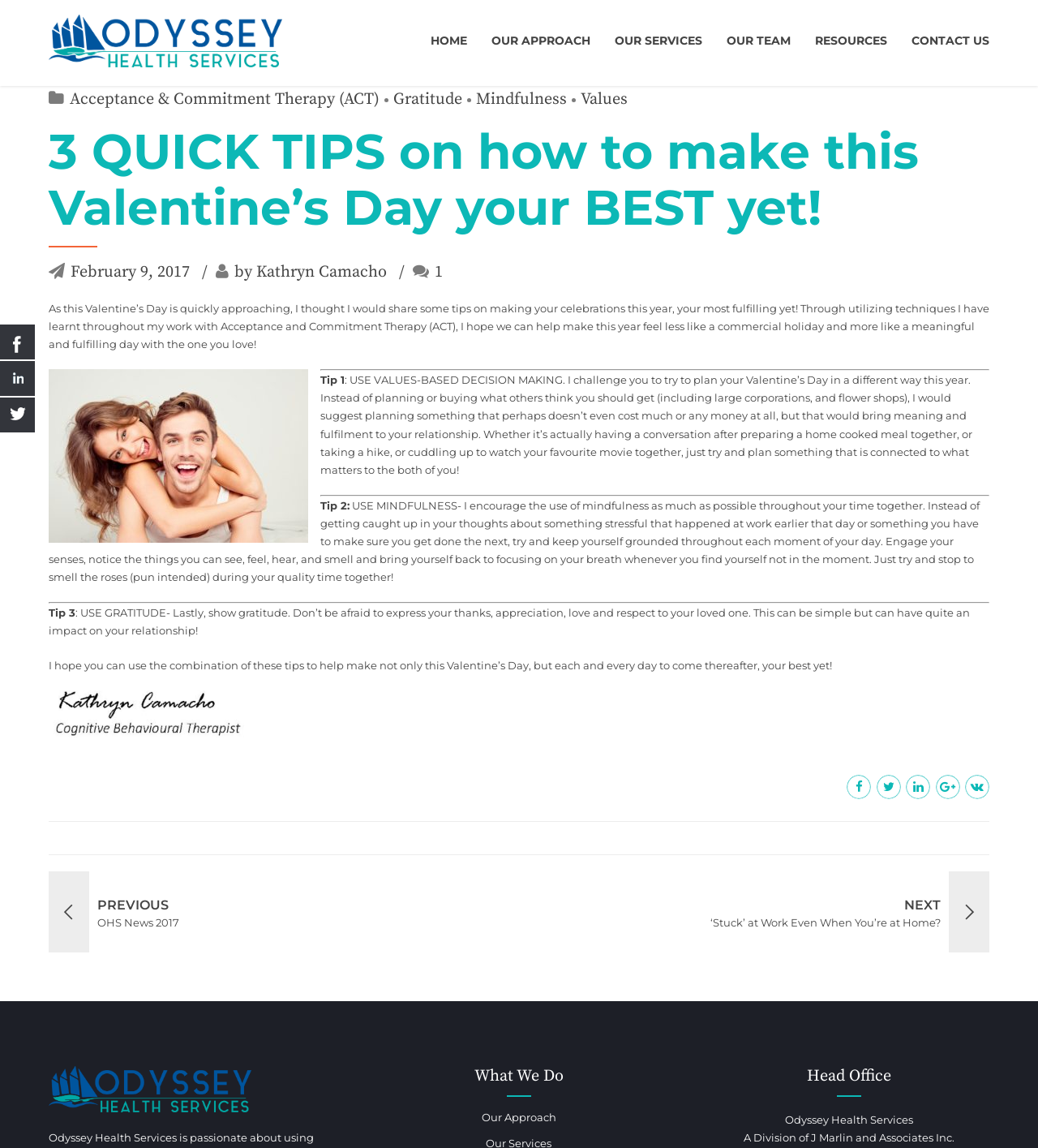Please determine the bounding box coordinates of the element to click on in order to accomplish the following task: "Go to CONTACT US". Ensure the coordinates are four float numbers ranging from 0 to 1, i.e., [left, top, right, bottom].

[0.878, 0.016, 0.953, 0.055]